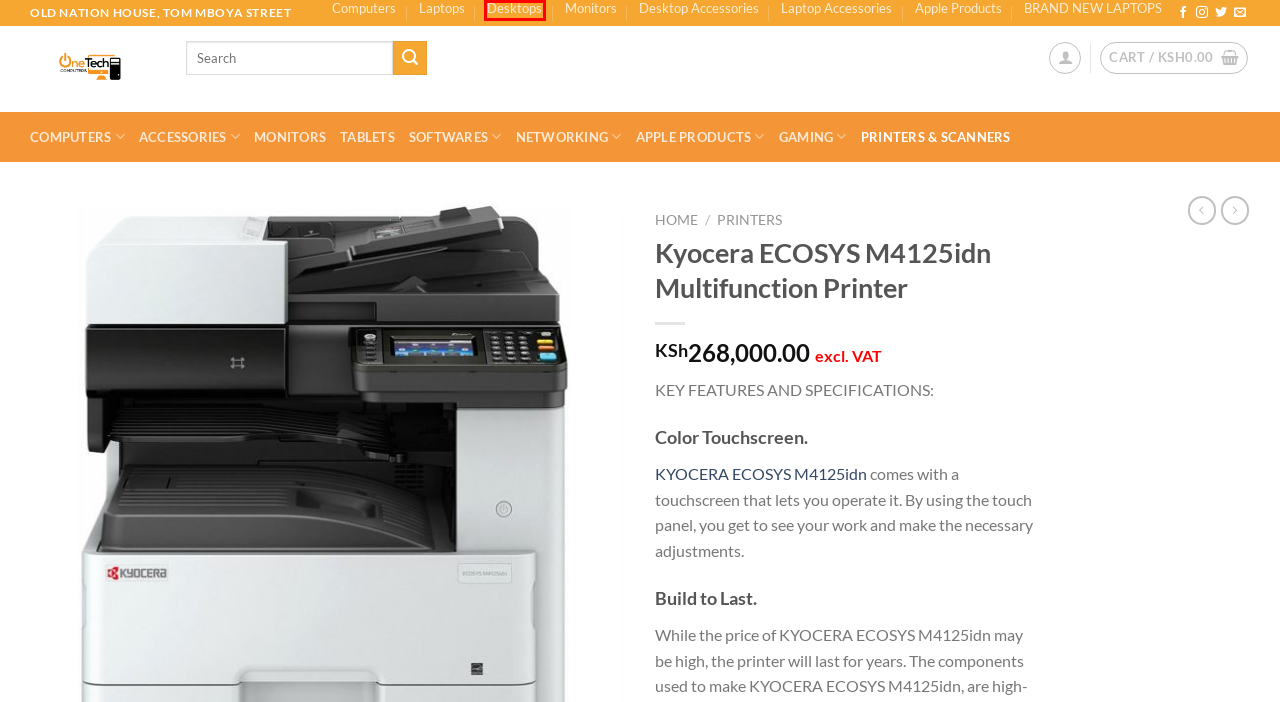Given a screenshot of a webpage with a red bounding box highlighting a UI element, determine which webpage description best matches the new webpage that appears after clicking the highlighted element. Here are the candidates:
A. Networking -
B. Cart -
C. Laptop Accessories -
D. Apple Products -
E. Desktops -
F. Accessories -
G. Computers -
H. ONE TECH COMPUTERS - Great Offers & Discounts For You.

E